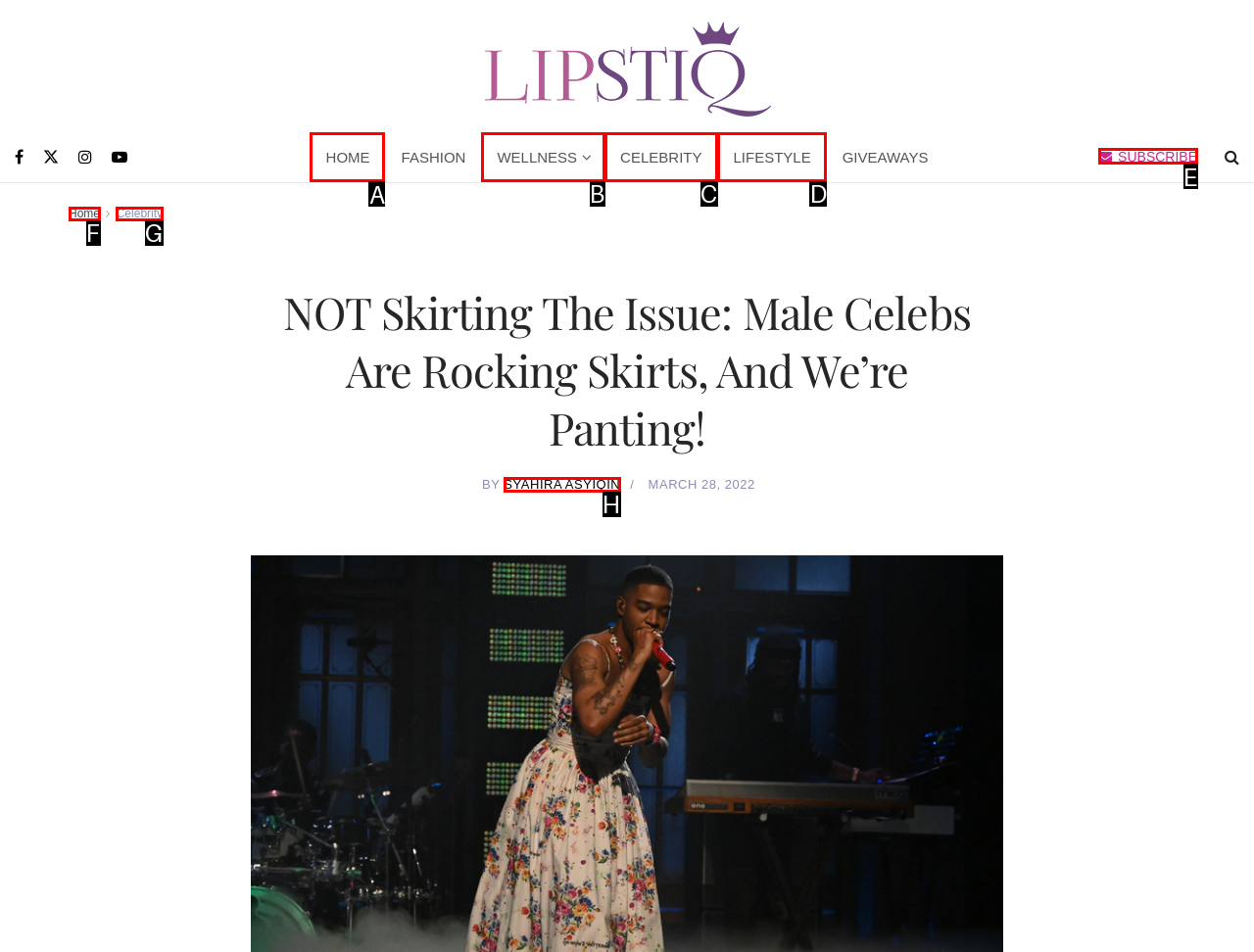Identify the letter of the UI element you should interact with to perform the task: go to home page
Reply with the appropriate letter of the option.

A